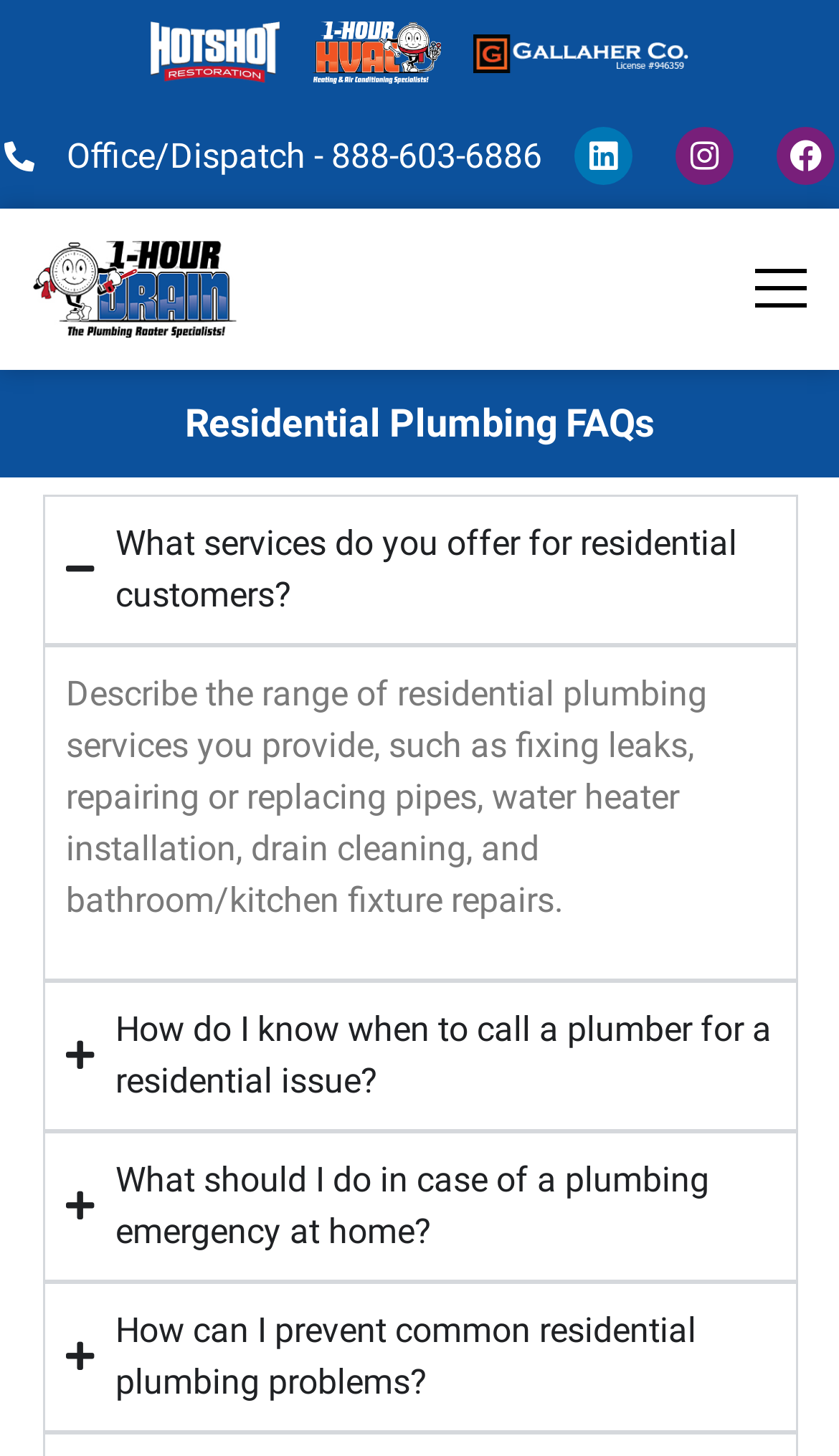Provide a brief response using a word or short phrase to this question:
What is the phone number for the office or dispatch?

888-603-6886